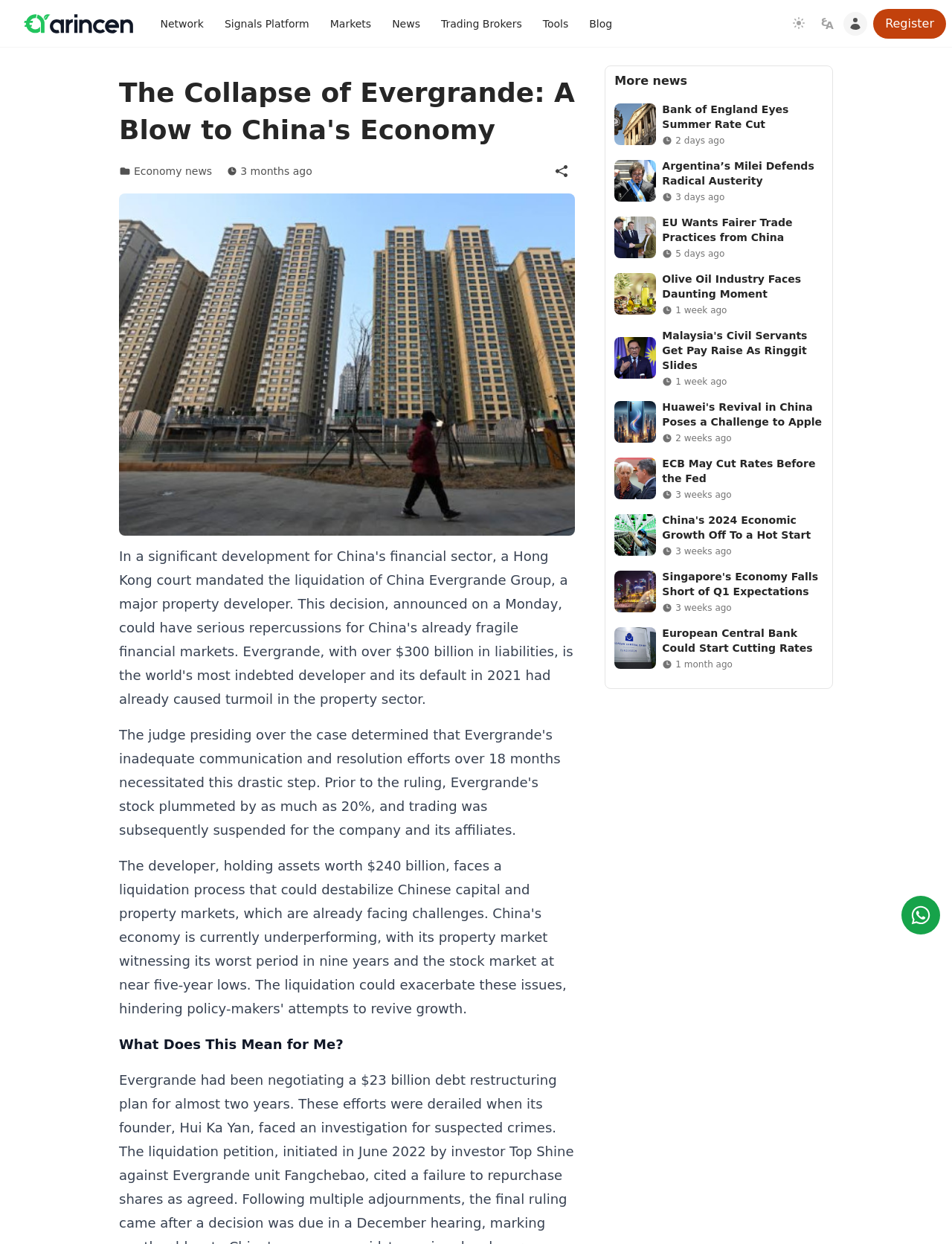What is the topic of the main article?
Analyze the screenshot and provide a detailed answer to the question.

The main article has a heading 'The Collapse of Evergrande: A Blow to China's Economy' which suggests that the topic of the article is related to China's economy.